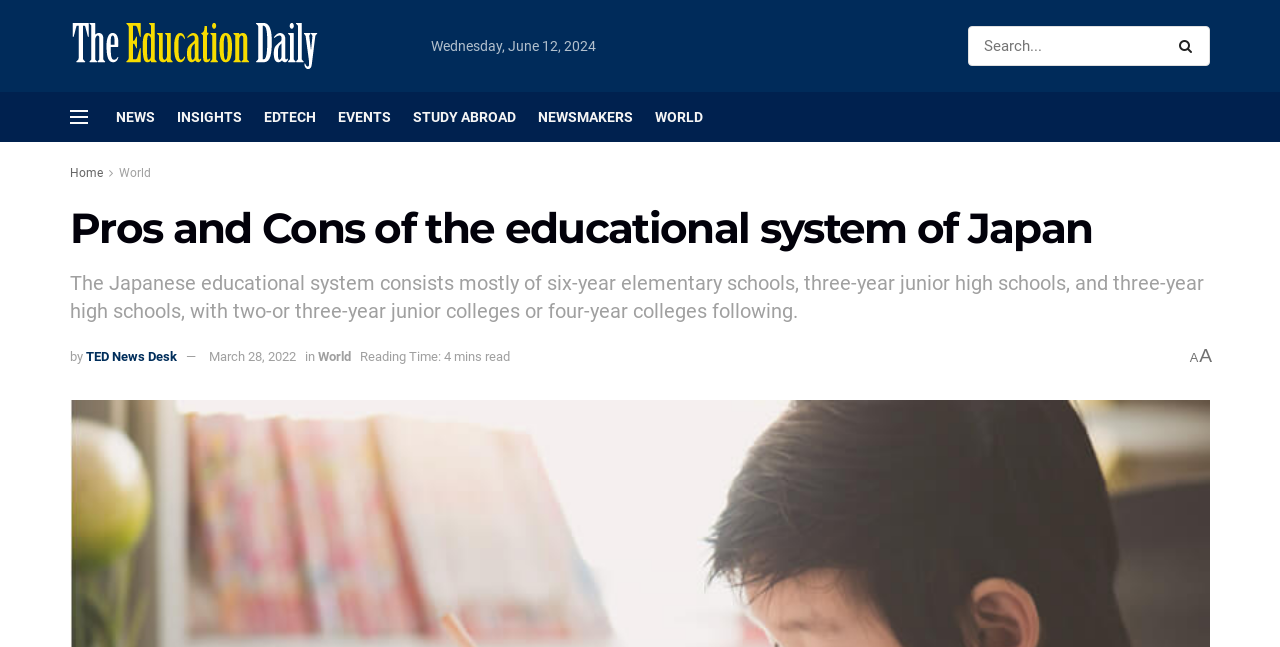Answer the question using only a single word or phrase: 
What is the date of the article?

March 28, 2022